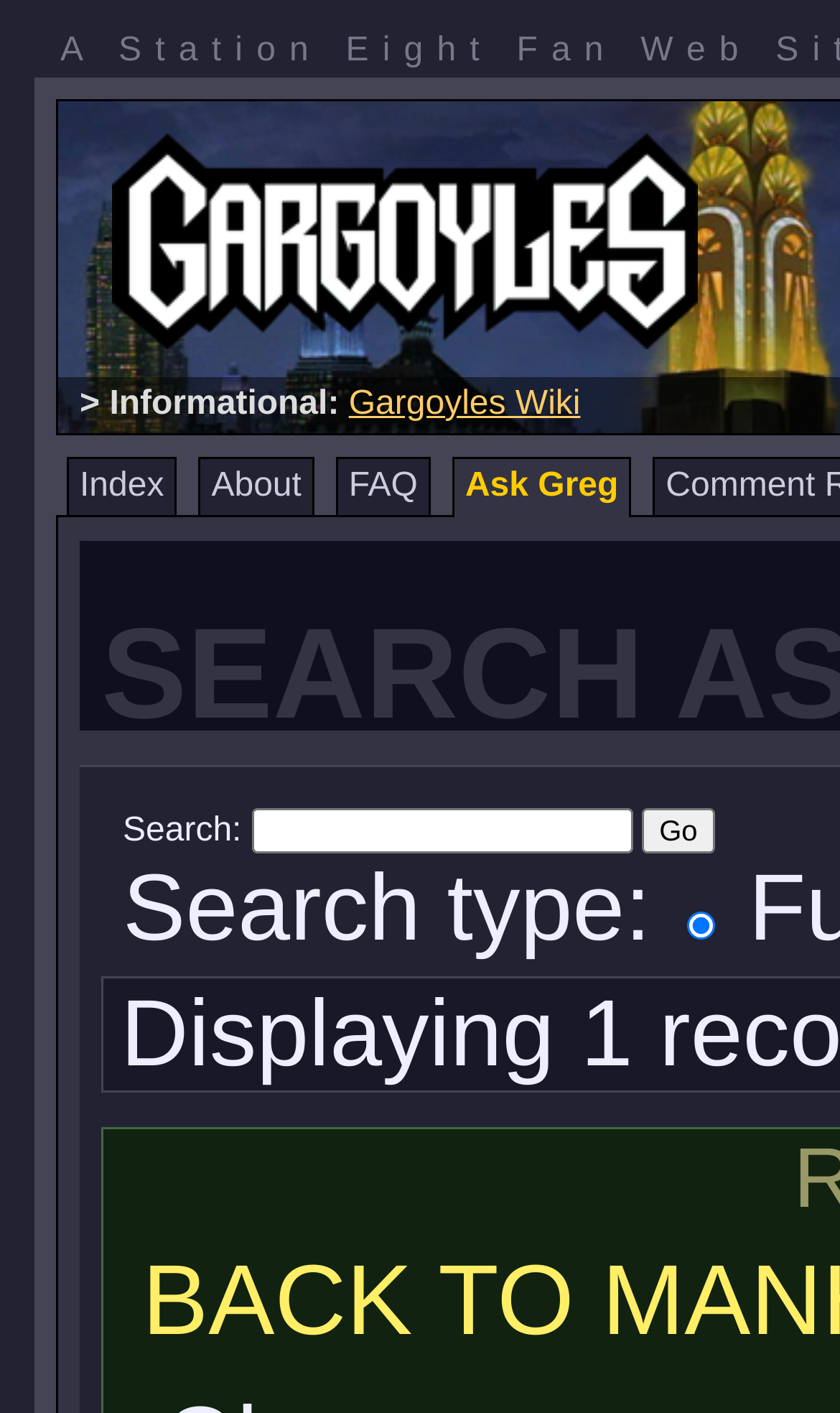What is the name of the wiki linked on this page?
Answer with a single word or phrase by referring to the visual content.

Gargoyles Wiki